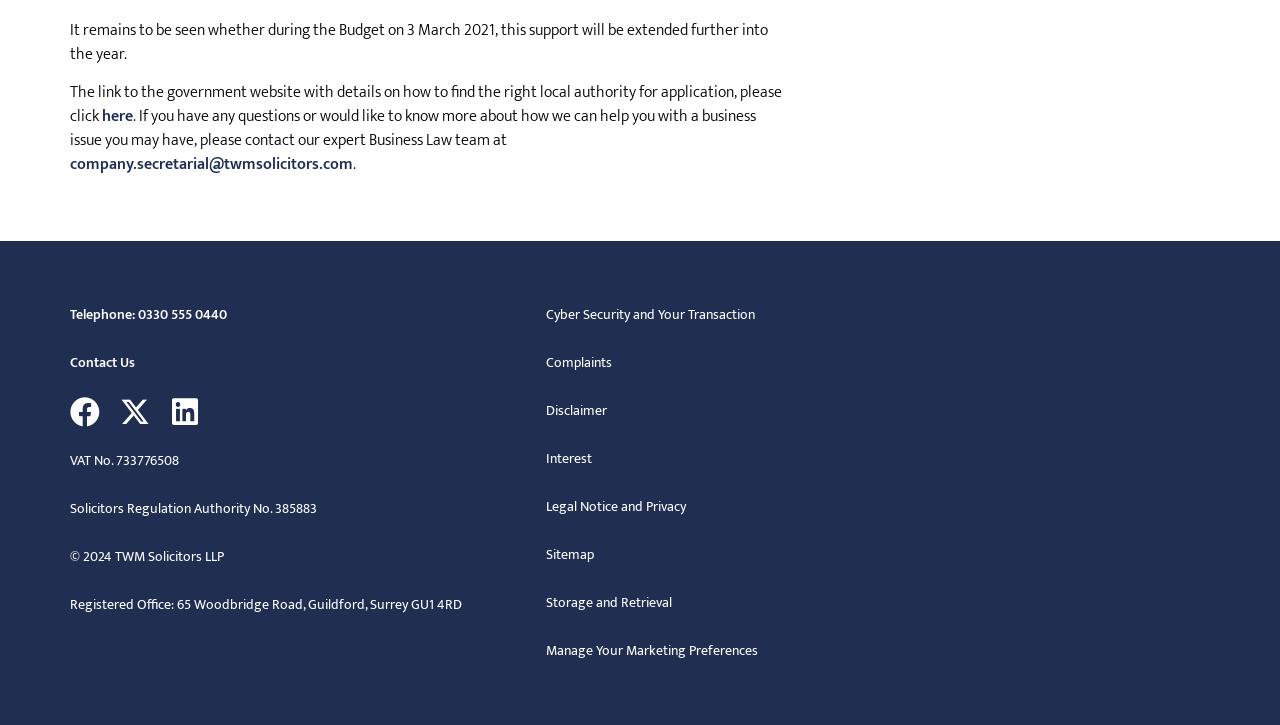Select the bounding box coordinates of the element I need to click to carry out the following instruction: "check the Cyber Security and Your Transaction page".

[0.427, 0.416, 0.707, 0.454]